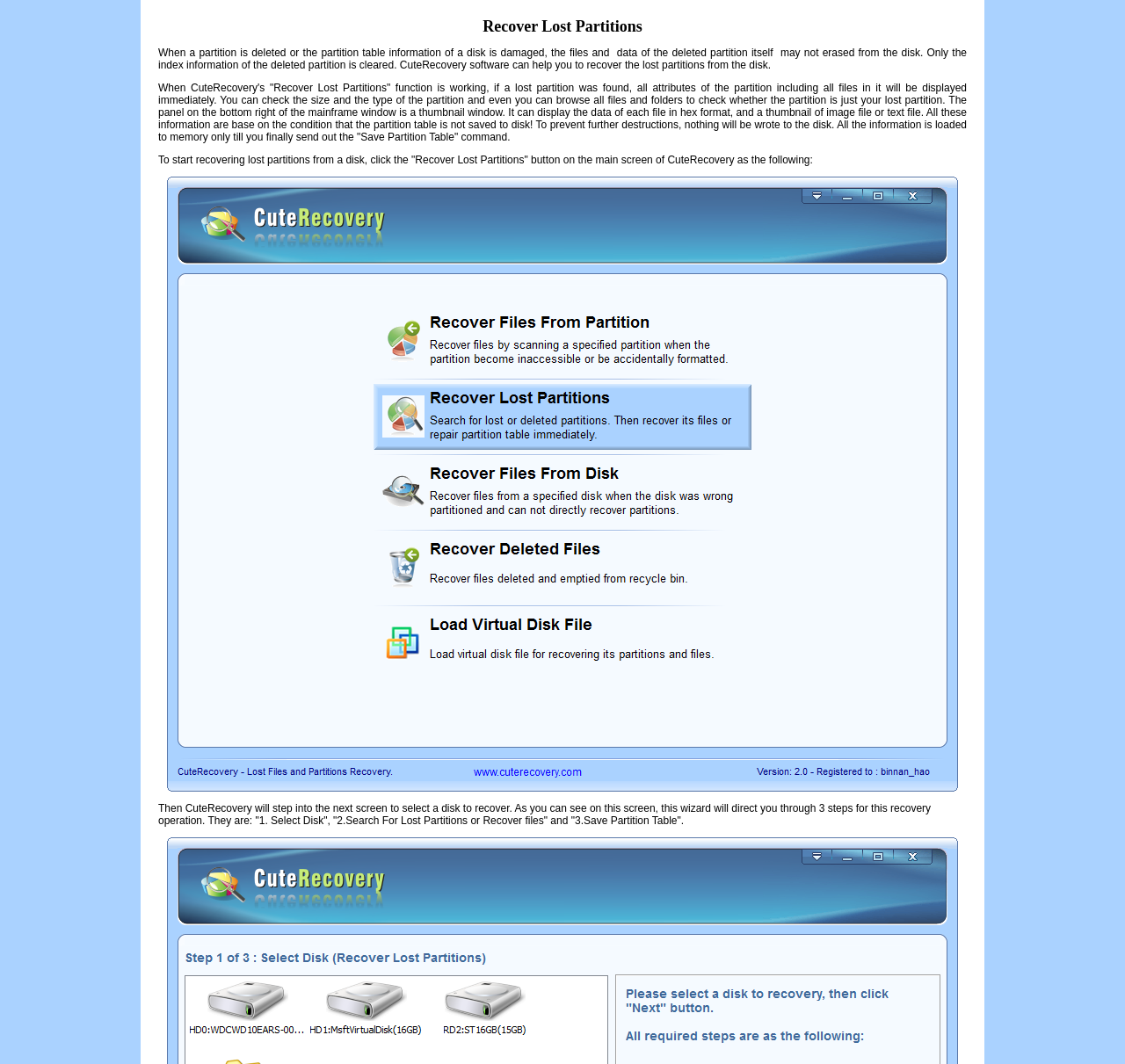Please find and provide the title of the webpage.

Recover Lost Partitions